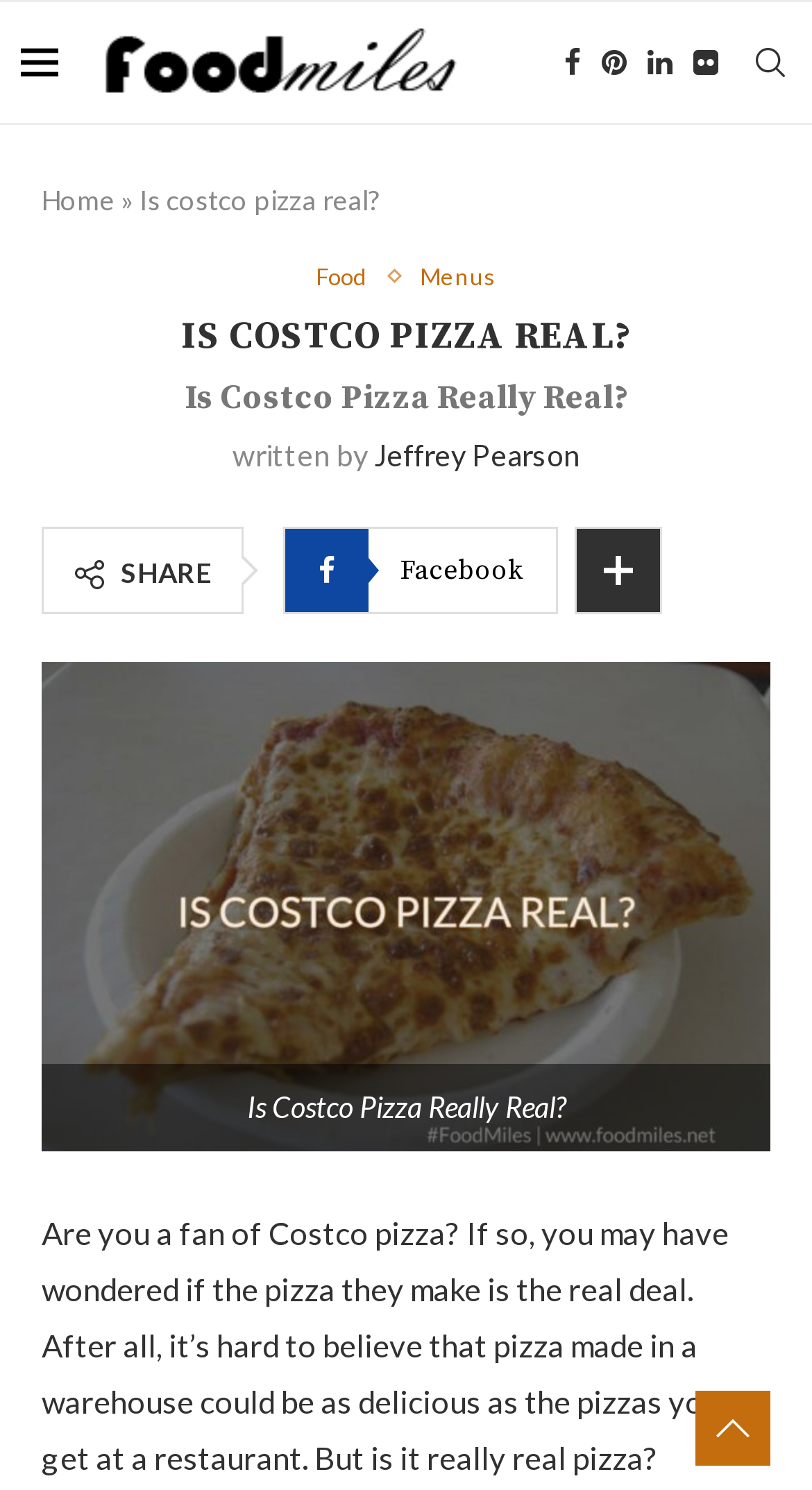Give a one-word or short phrase answer to this question: 
What is the topic of the article?

Costco pizza